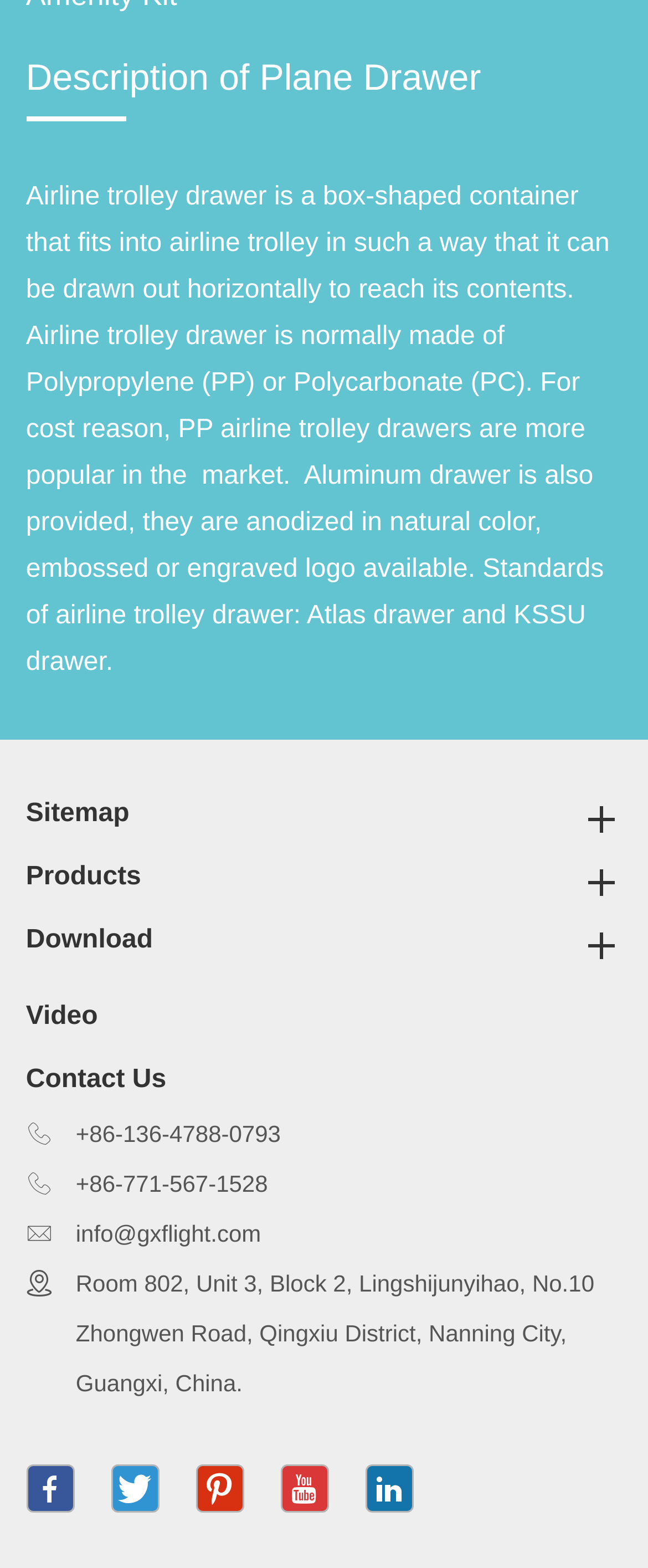Refer to the element description Contact Us and identify the corresponding bounding box in the screenshot. Format the coordinates as (top-left x, top-left y, bottom-right x, bottom-right y) with values in the range of 0 to 1.

[0.04, 0.522, 0.96, 0.541]